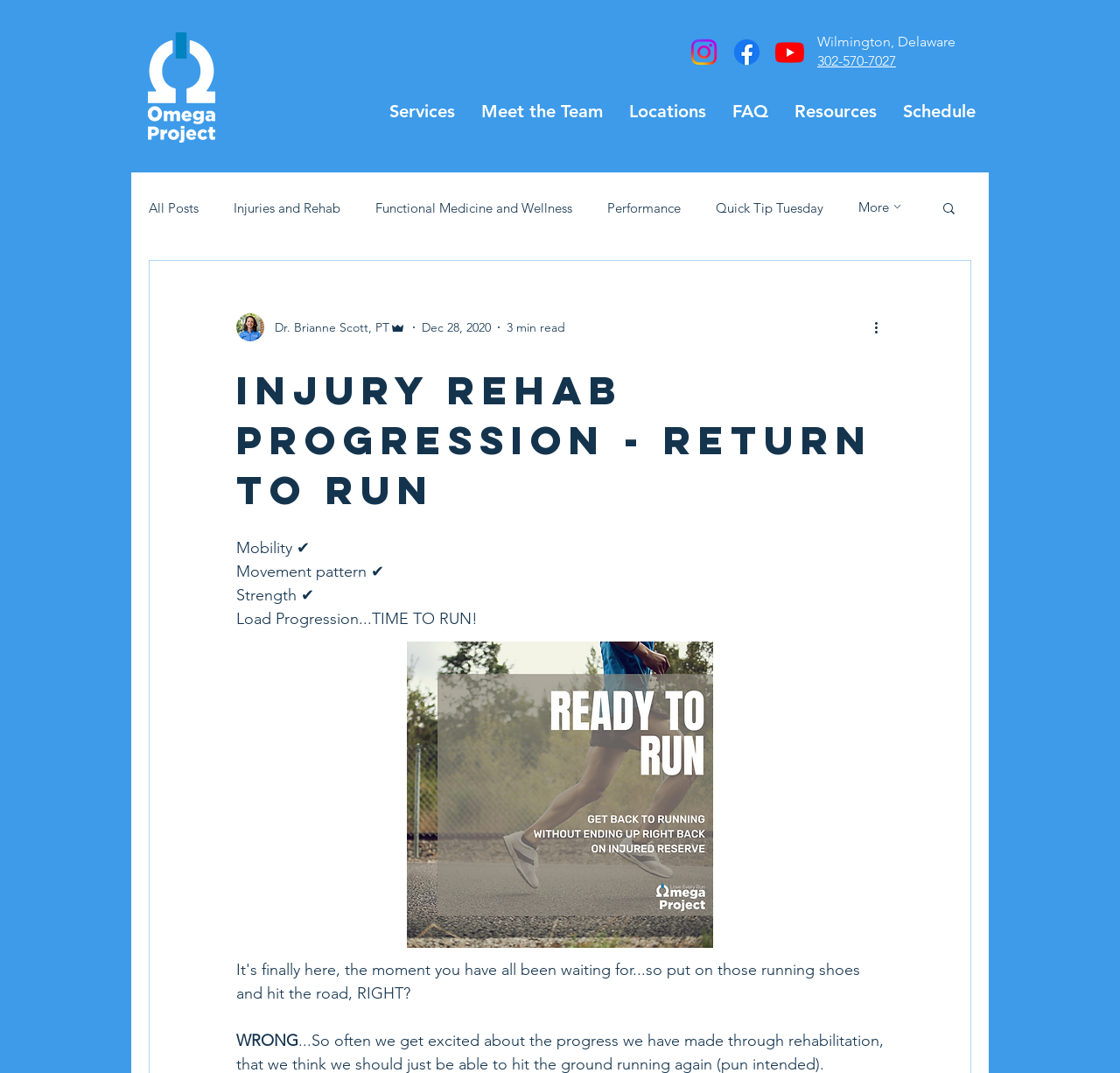Utilize the information from the image to answer the question in detail:
What is the author's title?

I found the author's title by looking at the link element that contains the author's information, which is 'Writer's picture Dr. Brianne Scott, PT Admin'. The title is explicitly stated as 'PT Admin'.